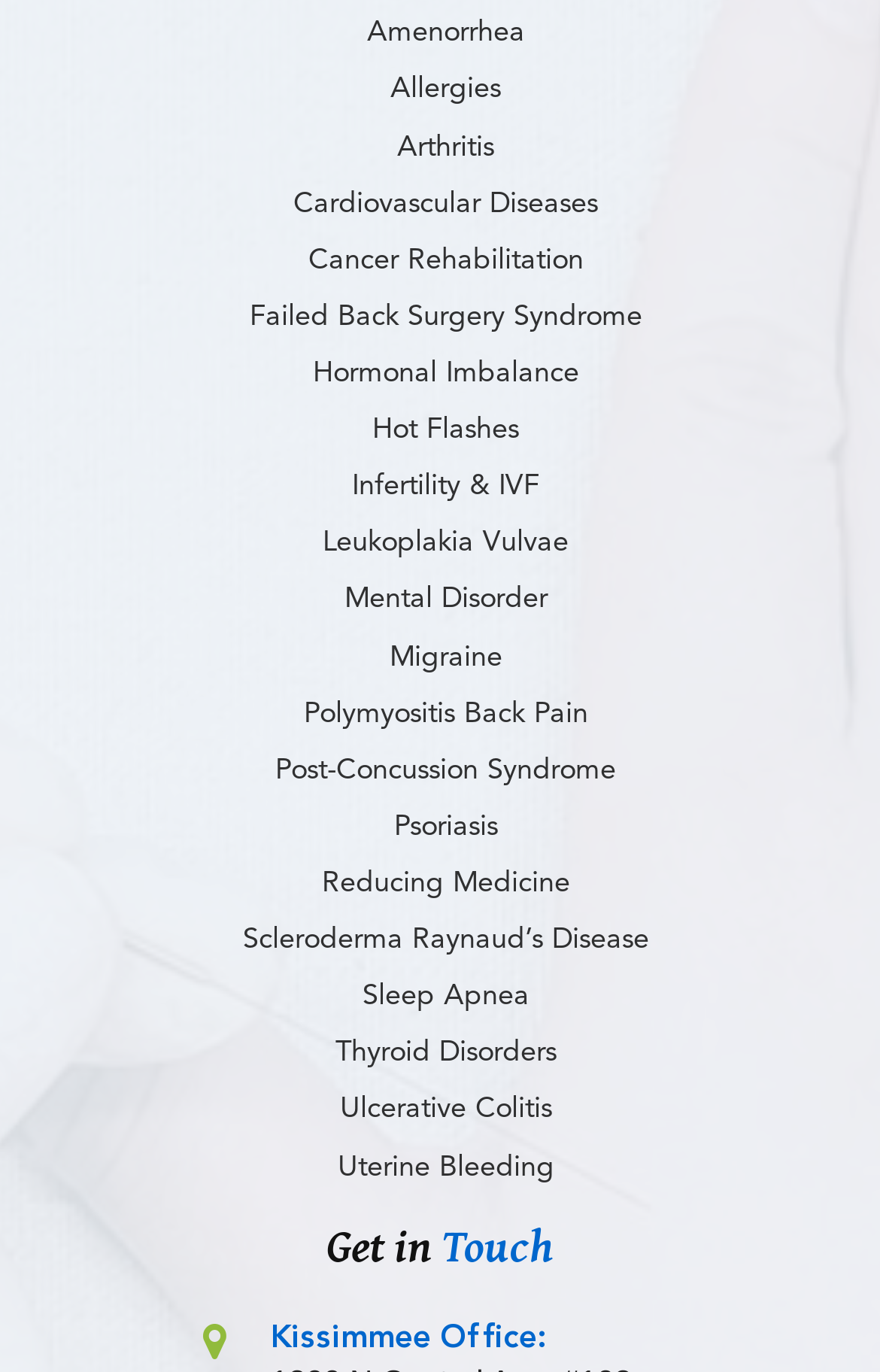Find the bounding box coordinates for the element described here: "Migraine".

[0.063, 0.466, 0.95, 0.491]